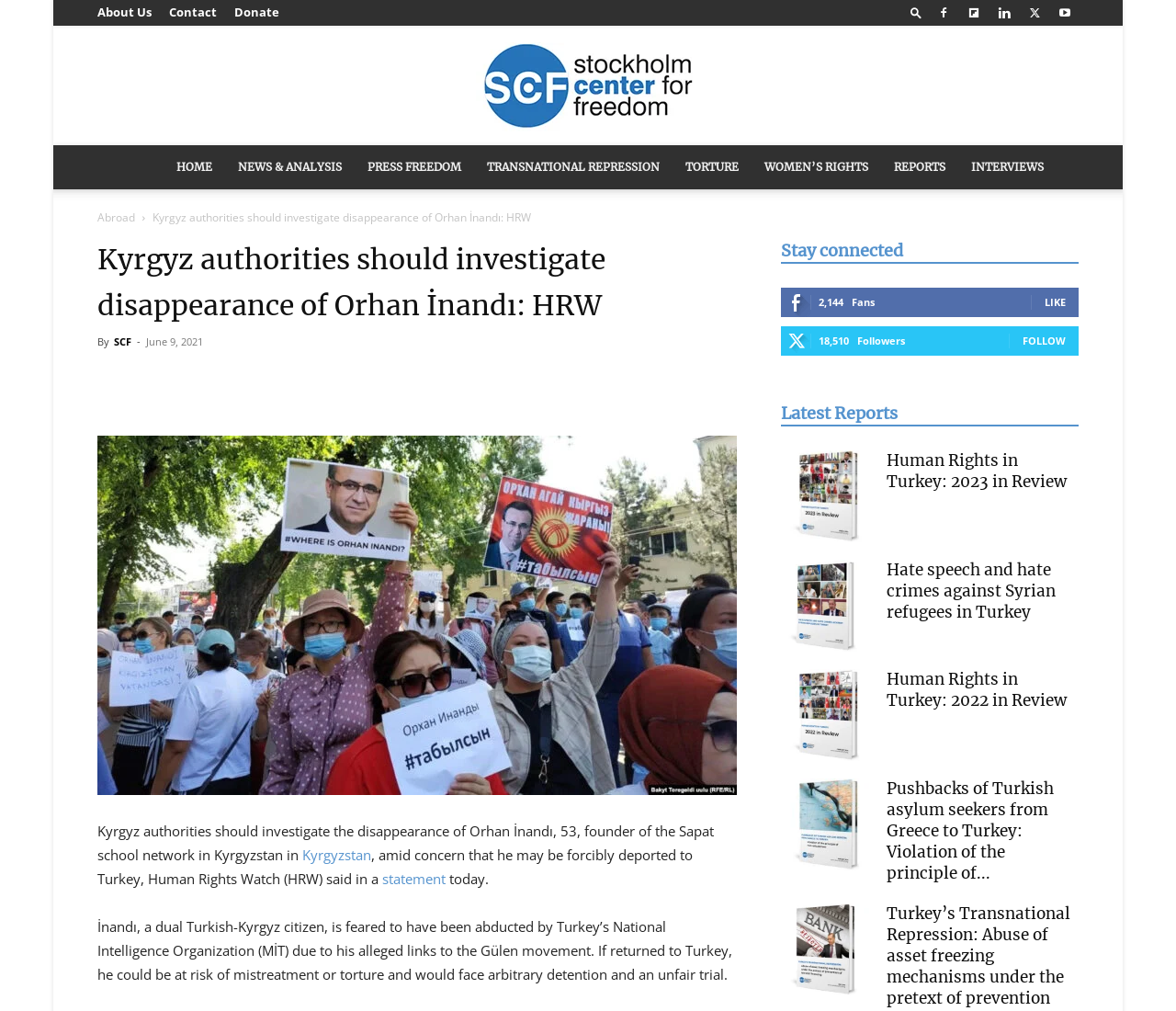Generate the title text from the webpage.

Kyrgyz authorities should investigate disappearance of Orhan İnandı: HRW